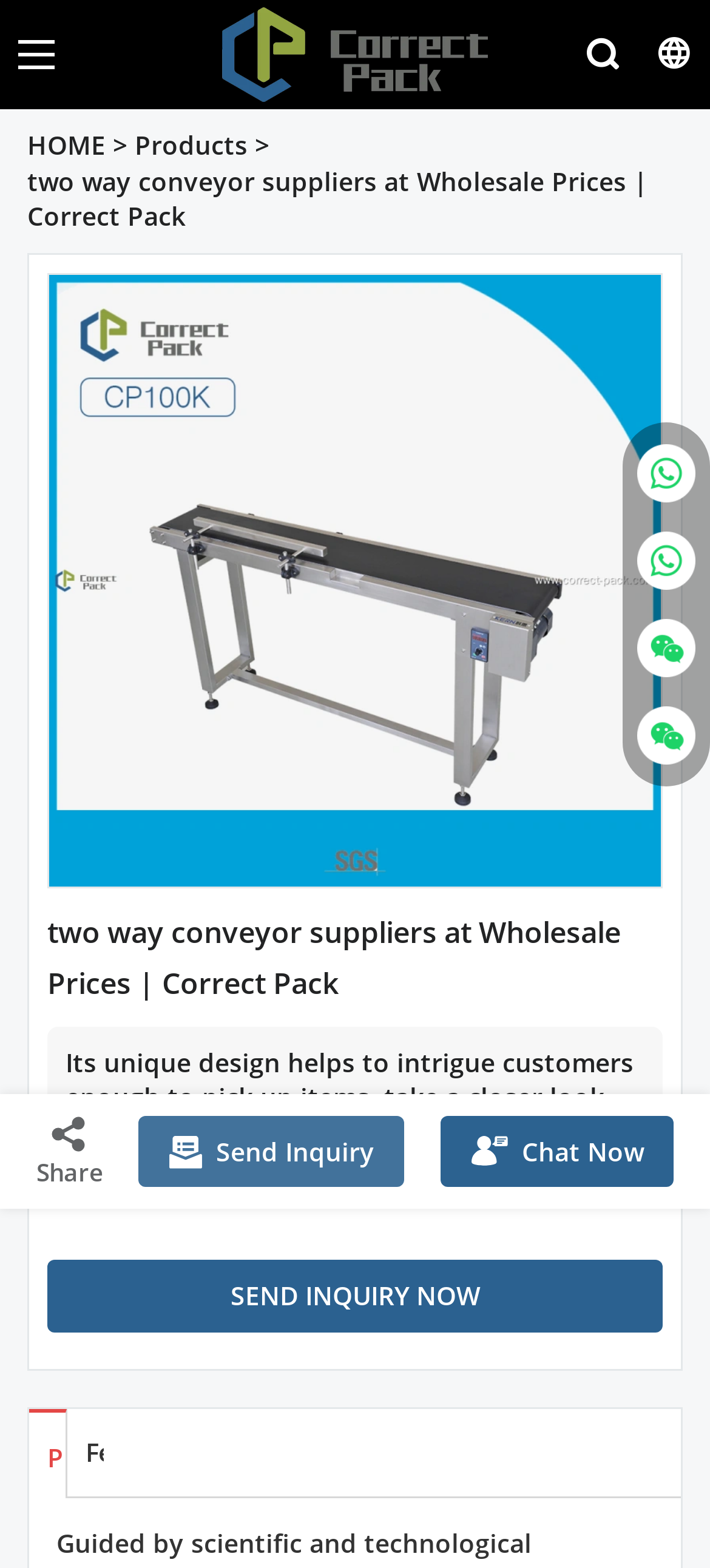What is the purpose of the two way conveyor suppliers?
Using the image as a reference, answer the question with a short word or phrase.

To intrigue customers